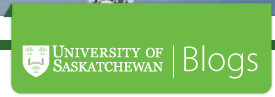What does the crest symbolize?
Identify the answer in the screenshot and reply with a single word or phrase.

Rich history and educational heritage